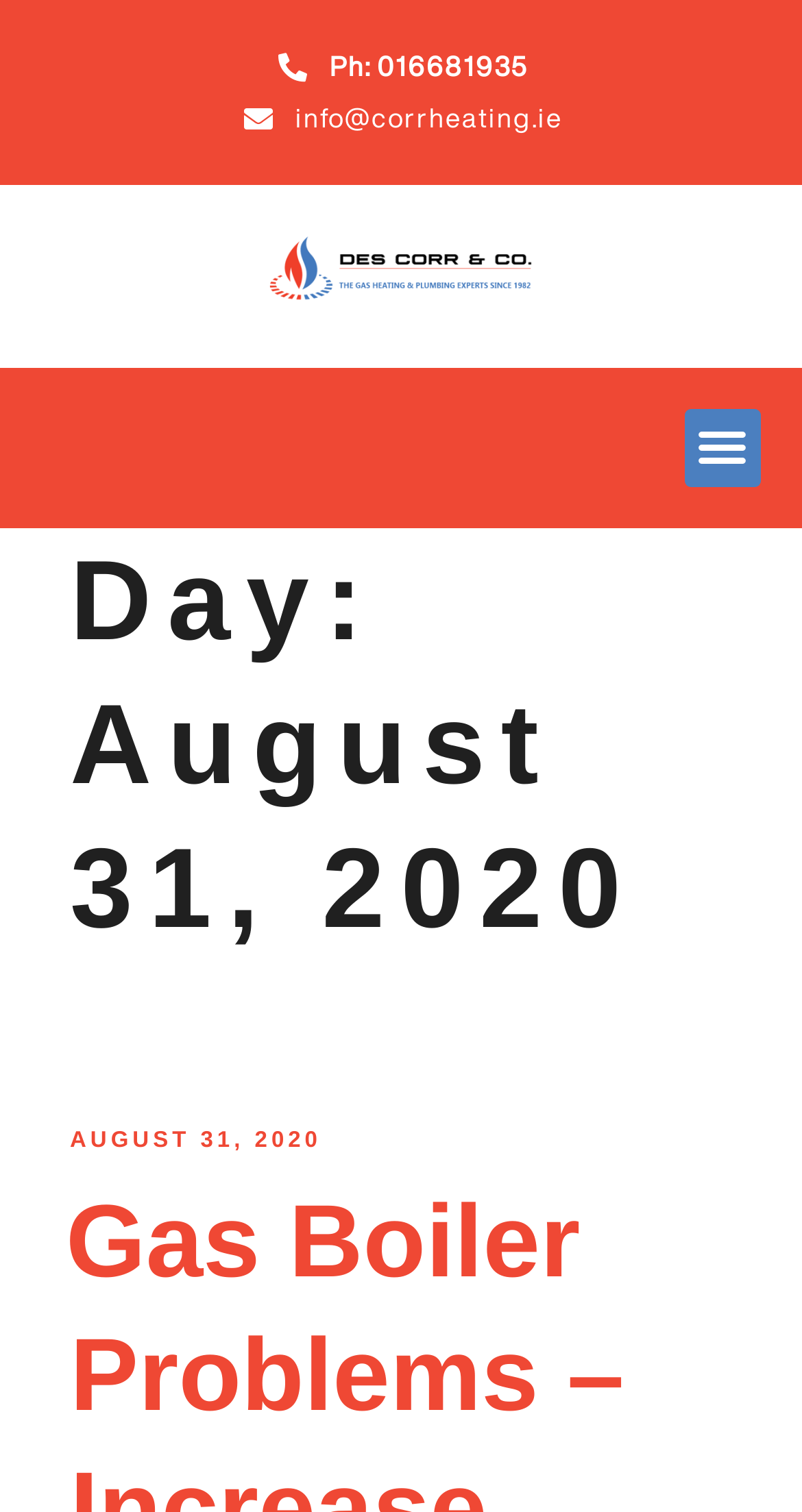Please analyze the image and provide a thorough answer to the question:
Is the menu toggle button expanded?

I found the menu toggle button by looking at the button element with the text 'Menu Toggle' and it has an attribute 'expanded' set to 'False', indicating that it is not expanded.